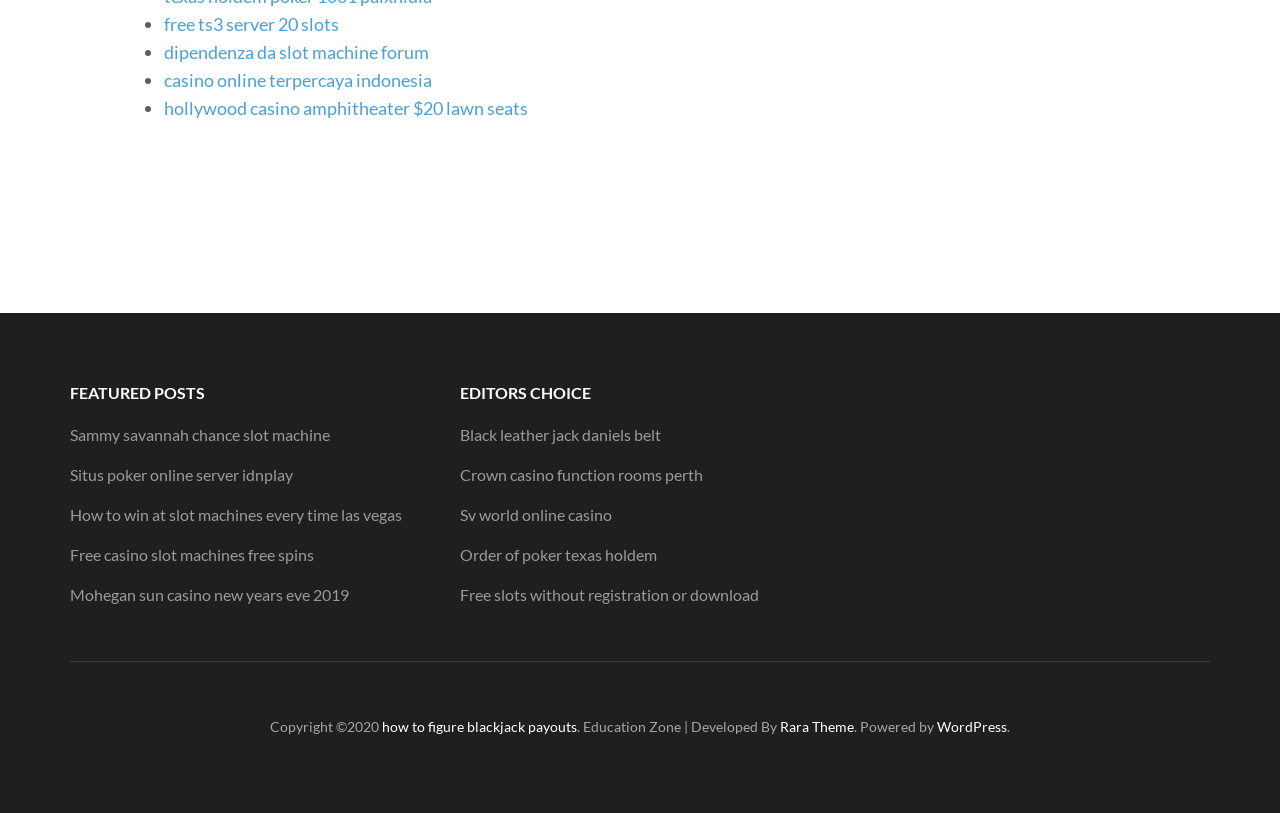Please identify the bounding box coordinates for the region that you need to click to follow this instruction: "read about how to win at slot machines every time las vegas".

[0.055, 0.621, 0.314, 0.644]